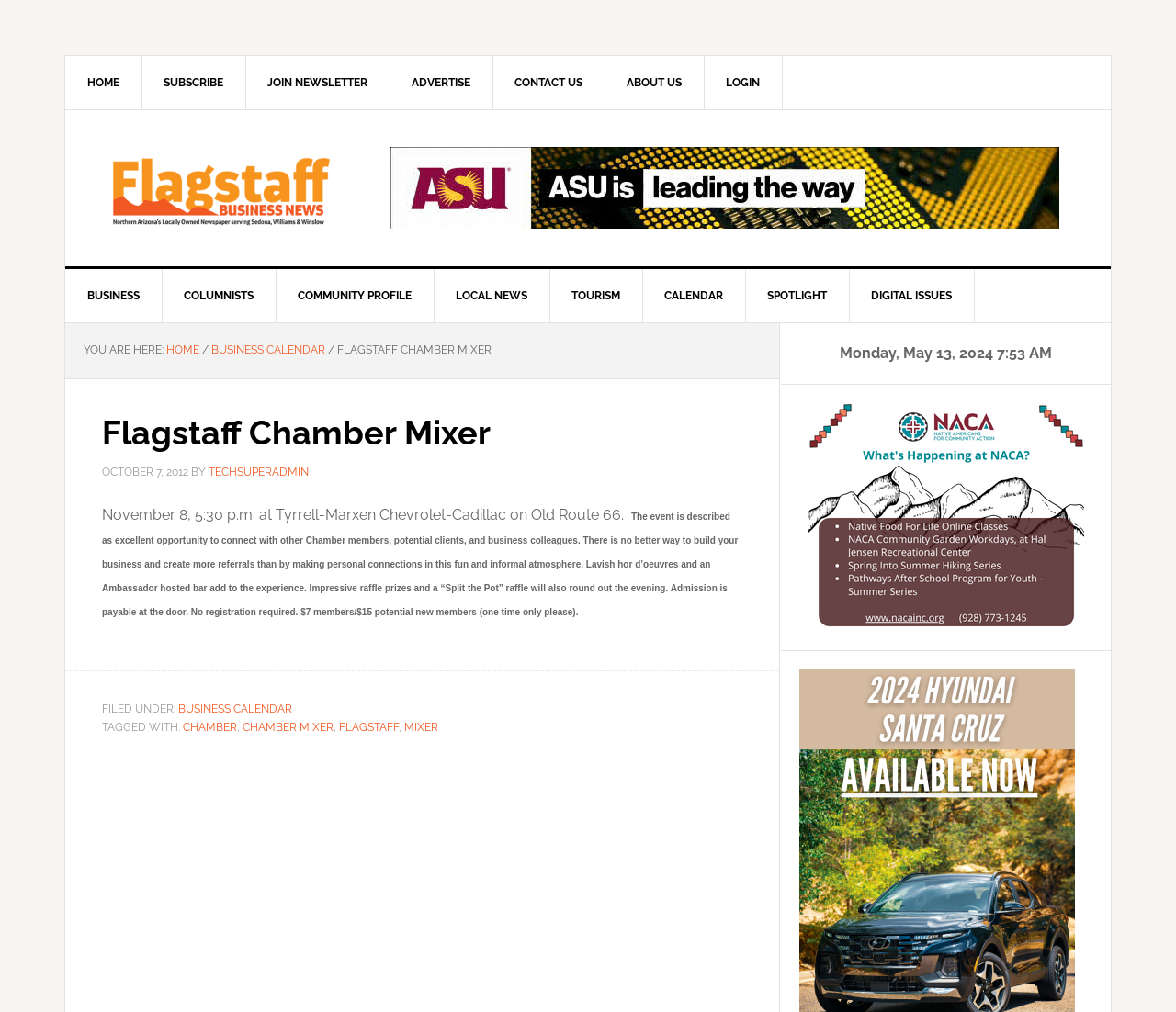What is the purpose of the Flagstaff Chamber Mixer event?
Deliver a detailed and extensive answer to the question.

I found the answer by looking at the article section of the webpage, where it says 'The event is described as excellent opportunity to connect with other Chamber members, potential clients, and business colleagues.'